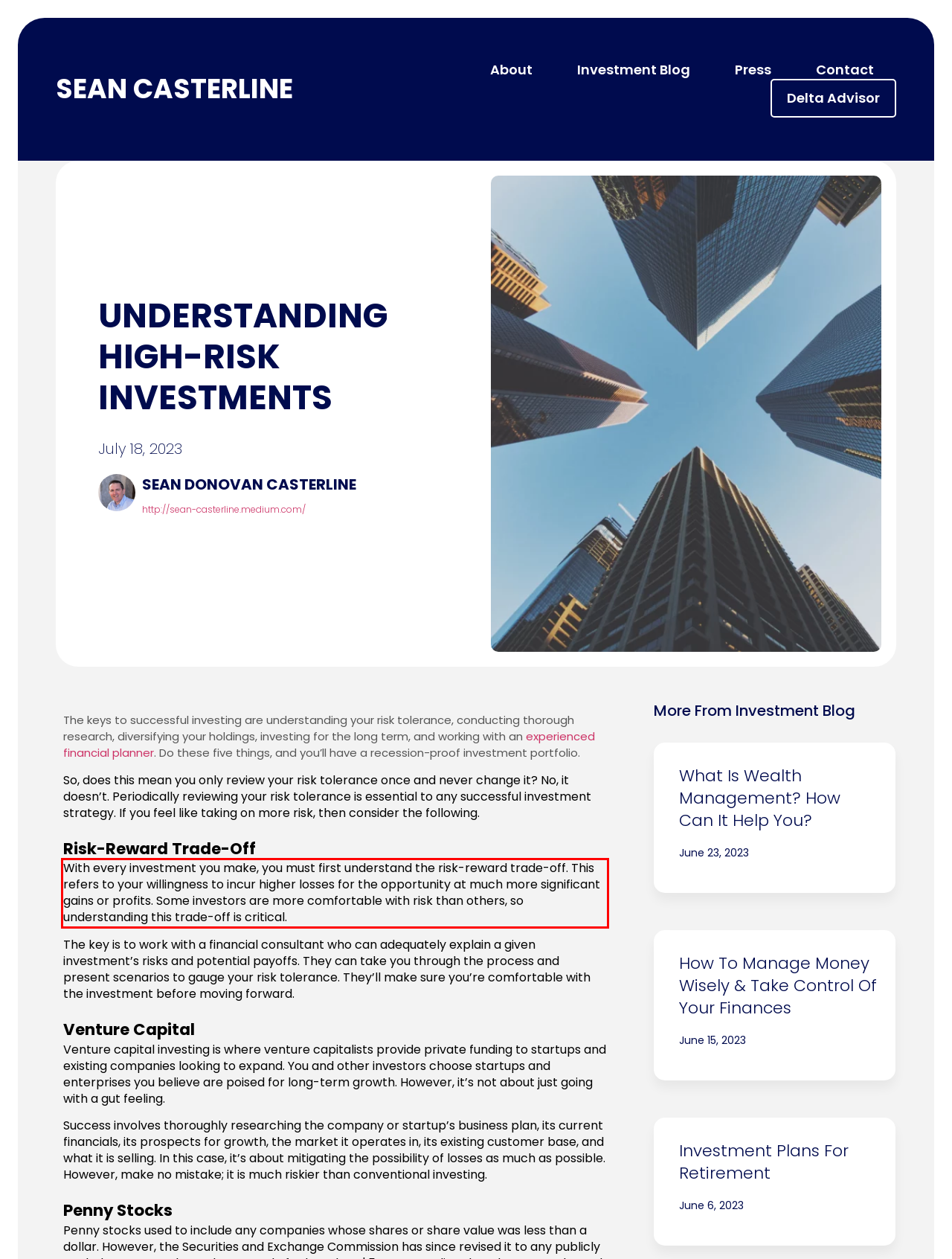Please extract the text content from the UI element enclosed by the red rectangle in the screenshot.

With every investment you make, you must first understand the risk-reward trade-off. This refers to your willingness to incur higher losses for the opportunity at much more significant gains or profits. Some investors are more comfortable with risk than others, so understanding this trade-off is critical.